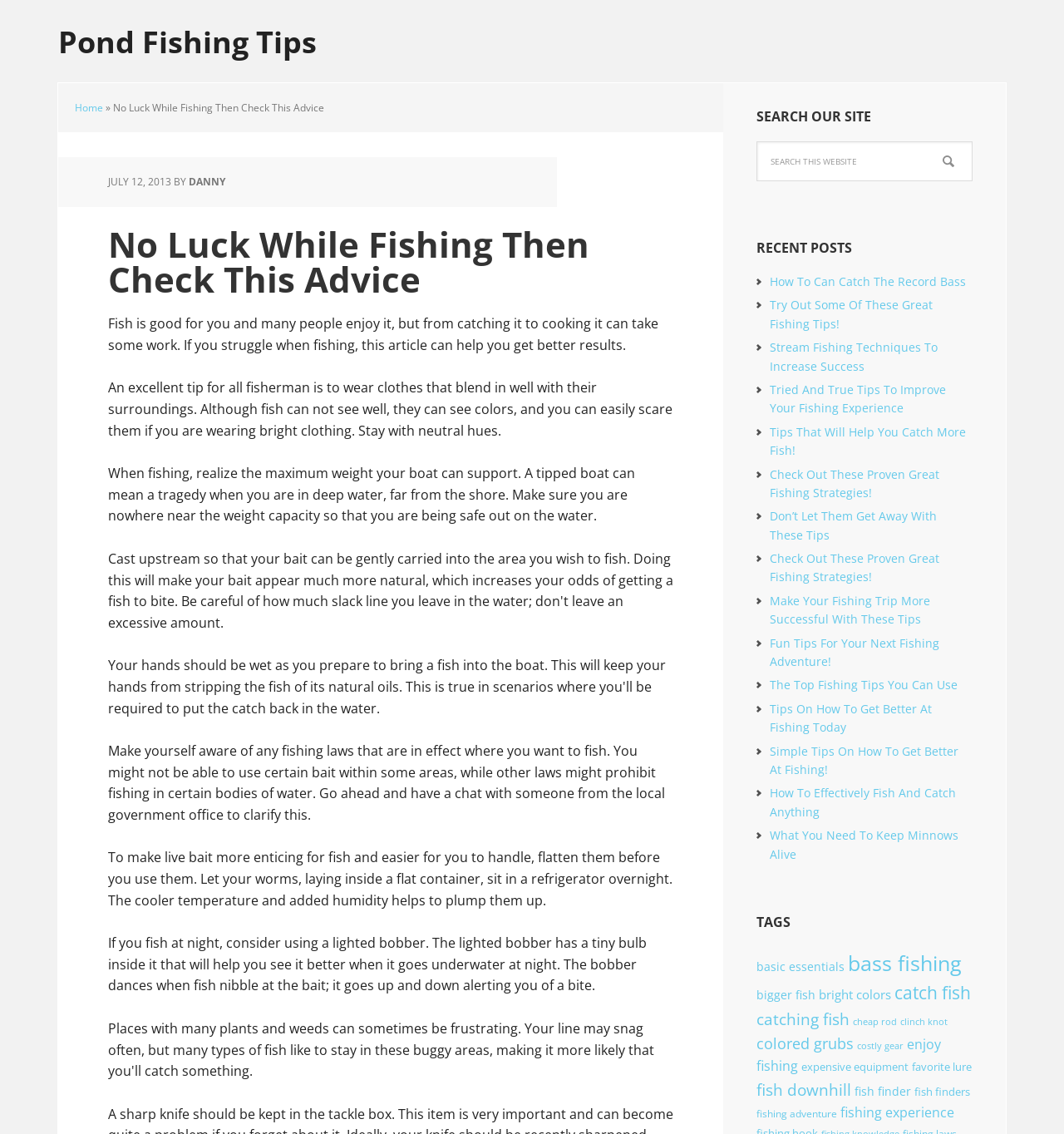Reply to the question with a single word or phrase:
What is the date of the article?

JULY 12, 2013